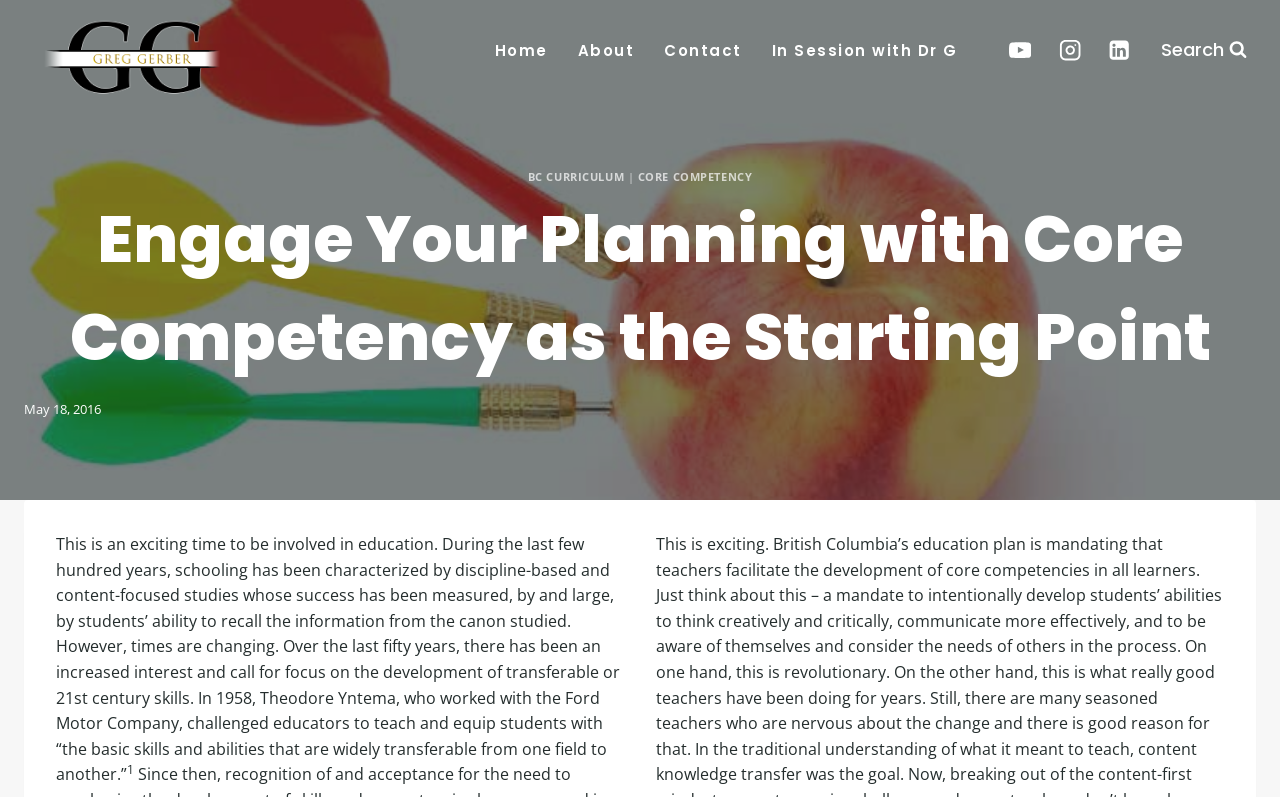What is the name of the author mentioned?
Using the details shown in the screenshot, provide a comprehensive answer to the question.

I looked at the link element with the text 'Greg Gerber' and found that it is likely the name of the author of the article.